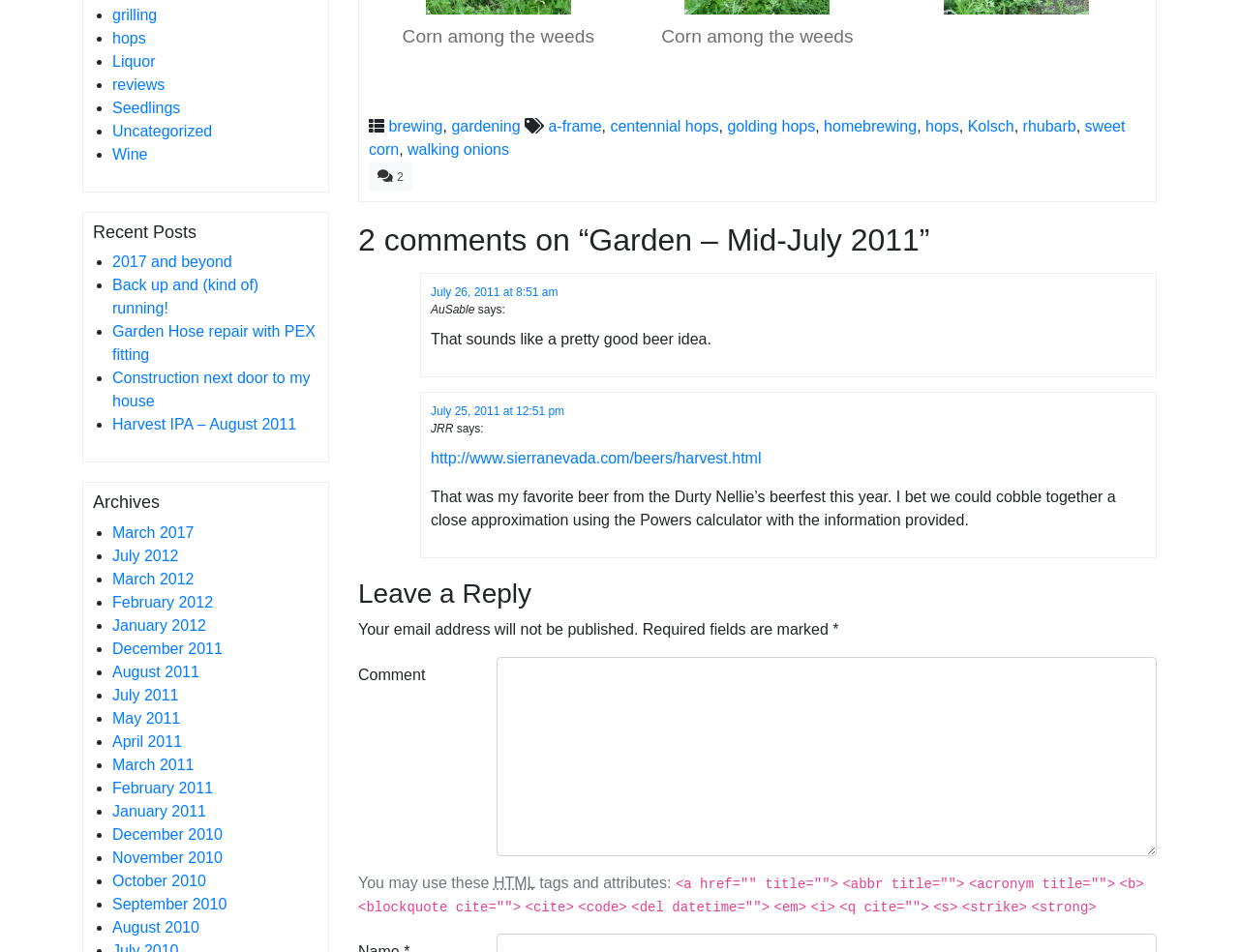Please locate the bounding box coordinates of the element that should be clicked to complete the given instruction: "click on the link '2017 and beyond'".

[0.091, 0.267, 0.187, 0.284]